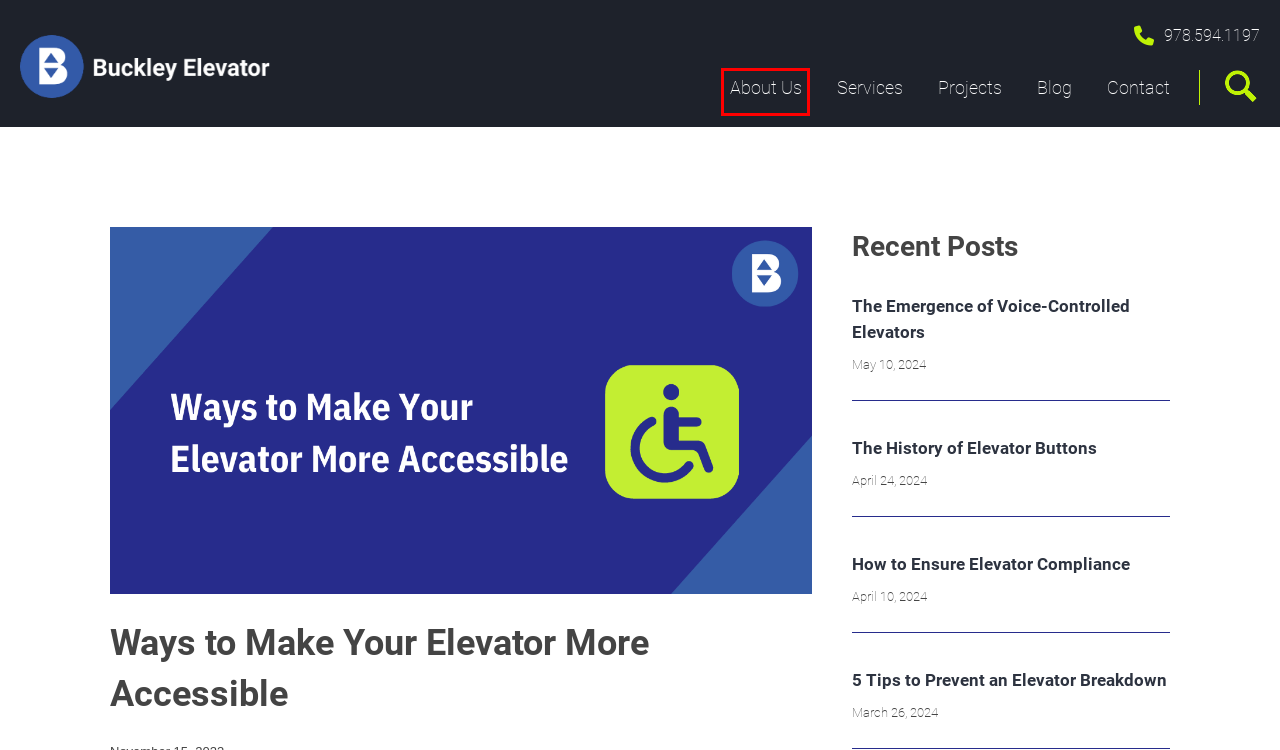Given a screenshot of a webpage featuring a red bounding box, identify the best matching webpage description for the new page after the element within the red box is clicked. Here are the options:
A. How to Ensure Elevator Compliance
B. 5 Tips to Prevent an Elevator Breakdown
C. Meet Buckley Elevator | Pioneers in the Elevator Industry
D. The Emergence of Voice-Controlled Elevators
E. Our Projects | Elevator Installations & Services
F. Buckley Elevator Blog: Insights & Expertise on Elevators
G. The History of Elevator Buttons
H. Contact Buckley Elevator | Elevator Solutions Assistance

C